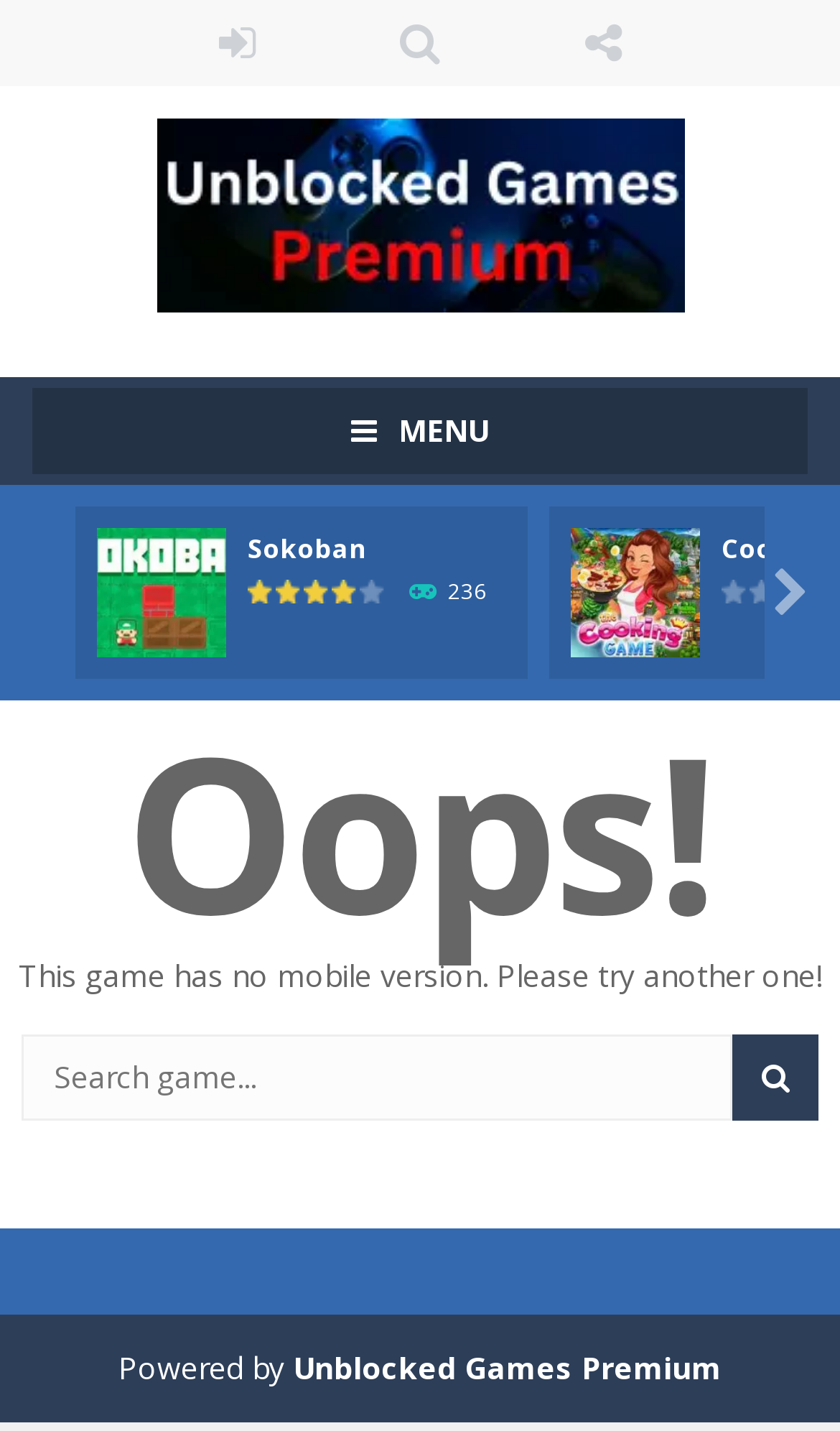Describe all the key features of the webpage in detail.

The webpage is about Dog vs Cat (IF) Unblocked, a game that allows users to experience the classic rivalry in a new way. At the top of the page, there are four links: "LOGIN", "SEARCH", "FOLLOW US", and "RSS", aligned horizontally. Below these links, there is a logo of "Unblocked Games Premium" with a link to the website.

On the left side of the page, there is a menu button with an icon. To the right of the menu button, there is a section with a heading that is not explicitly stated, but it appears to be a game recommendation or feature section. This section contains a figure with a link to play a game called "Sokoban" and an image of the game. Below the figure, there are two links to the game "Sokoban" and several images of rating icons, indicating that the game has an average rating of 4.00 out of 5. There is also a text "236" and another link to play a game called "Cooking", although this link is hidden.

In the middle of the page, there is a message "Oops!" and a warning that the current game has no mobile version, suggesting users to try another game. Below this message, there is a search bar with a placeholder text "Search game..." and a search button with a magnifying glass icon.

At the bottom of the page, there is a footer section with a text "Powered by" and a link to "Unblocked Games Premium".